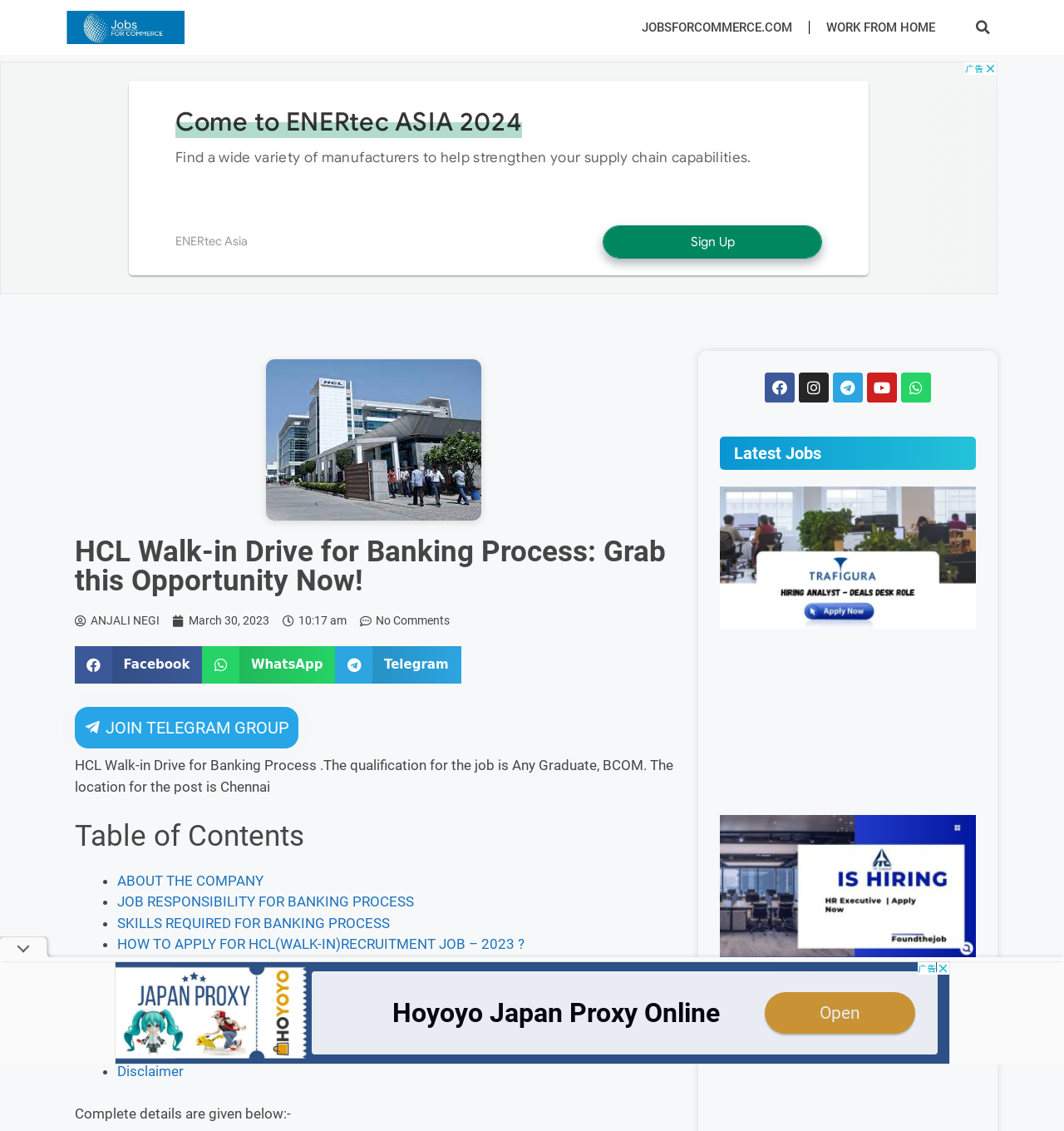Create a full and detailed caption for the entire webpage.

This webpage is about a job opportunity at HCL for a banking process position. At the top of the page, there are three links: "JOBSFORCOMMERCE.COM", "WORK FROM HOME", and a search bar. Below these links, there is an advertisement iframe that spans almost the entire width of the page.

On the left side of the page, there is a heading that reads "HCL Walk-in Drive for Banking Process: Grab this Opportunity Now!" followed by a link to the author's name, "ANJALI NEGI", and the date "March 30, 2023". Below this, there are three social media sharing buttons for Facebook, WhatsApp, and Telegram.

To the right of the heading, there is an image related to the job opportunity. Below the image, there is a paragraph of text that describes the job, including the qualification requirements and location.

Further down the page, there is a table of contents with links to various sections, including "ABOUT THE COMPANY", "JOB RESPONSIBILITY FOR BANKING PROCESS", and "HOW TO APPLY FOR HCL(WALK-IN)RECRUITMENT JOB – 2023?". Each of these sections has a list of bullet points with additional information.

Below the table of contents, there are several links to other job opportunities, including "Trafigura Recruitment 2024" and "ITC Limited Off Campus Drive". Each of these links has a corresponding image and heading that provides more information about the job.

At the bottom of the page, there are social media links to Facebook, Instagram, Telegram, YouTube, and WhatsApp. There is also a heading that reads "Latest Jobs" and a section that lists additional job opportunities.

Throughout the page, there are several advertisements and iframes that display promotional content.